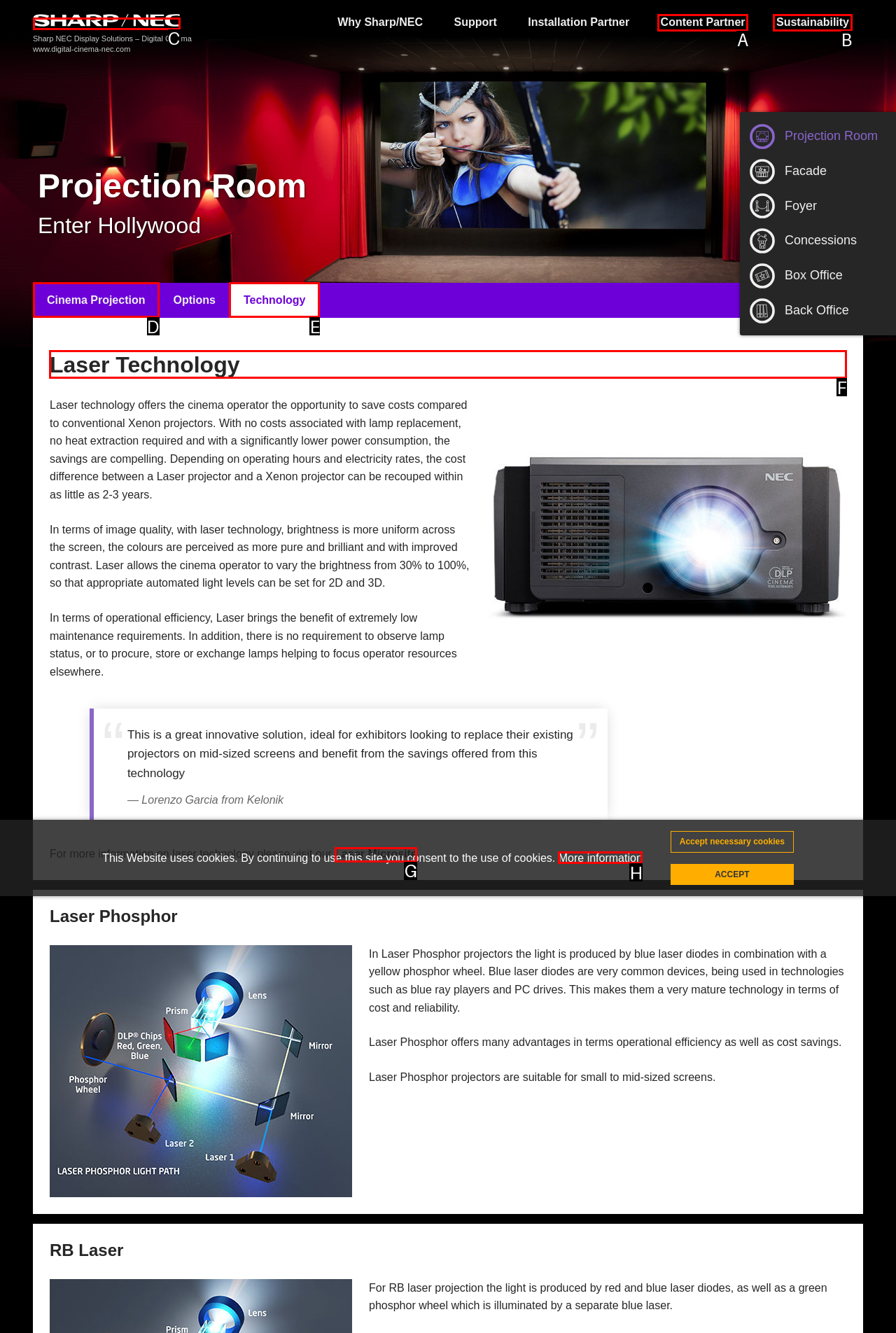Point out the HTML element I should click to achieve the following: Learn more about 'Laser Technology' Reply with the letter of the selected element.

F